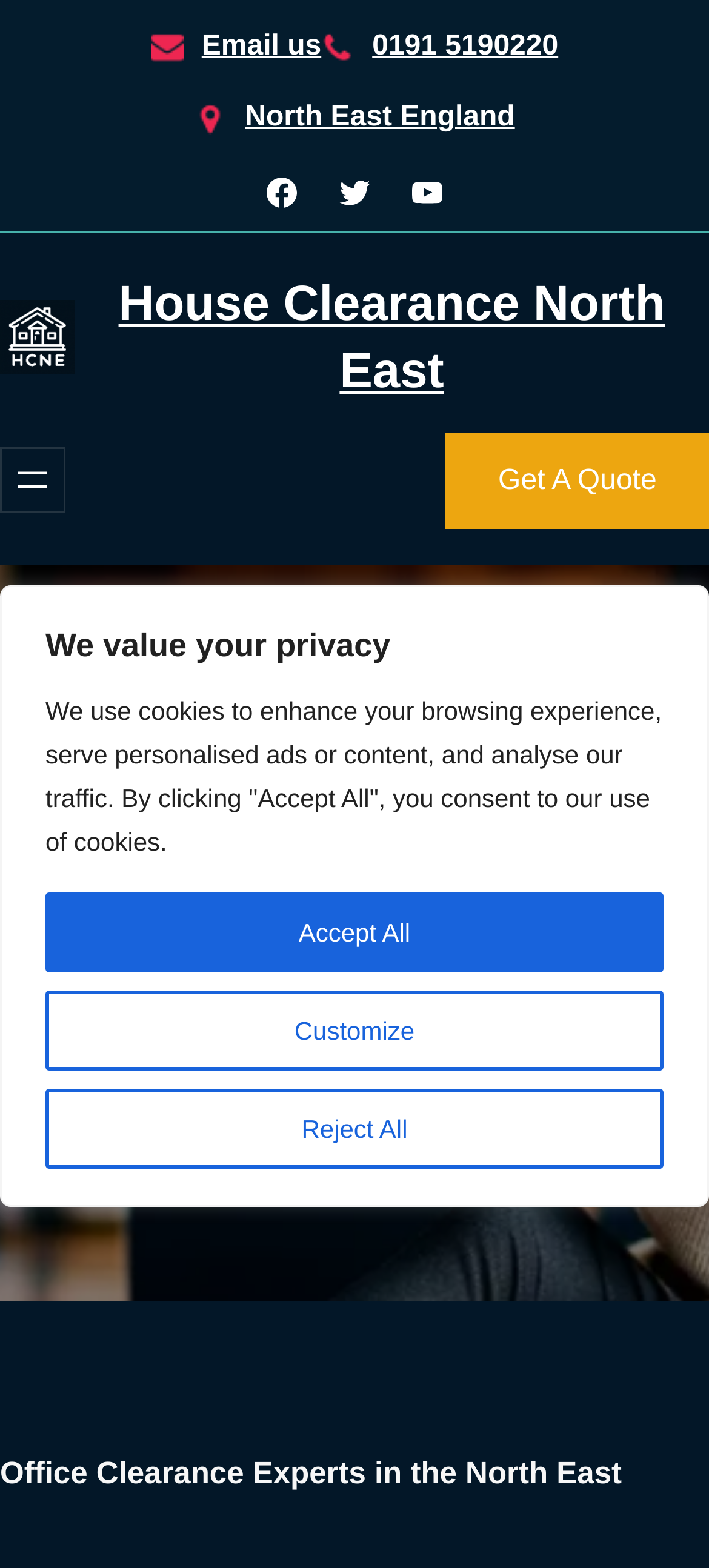Please determine the bounding box coordinates of the element's region to click in order to carry out the following instruction: "Get A Quote". The coordinates should be four float numbers between 0 and 1, i.e., [left, top, right, bottom].

[0.629, 0.276, 1.0, 0.337]